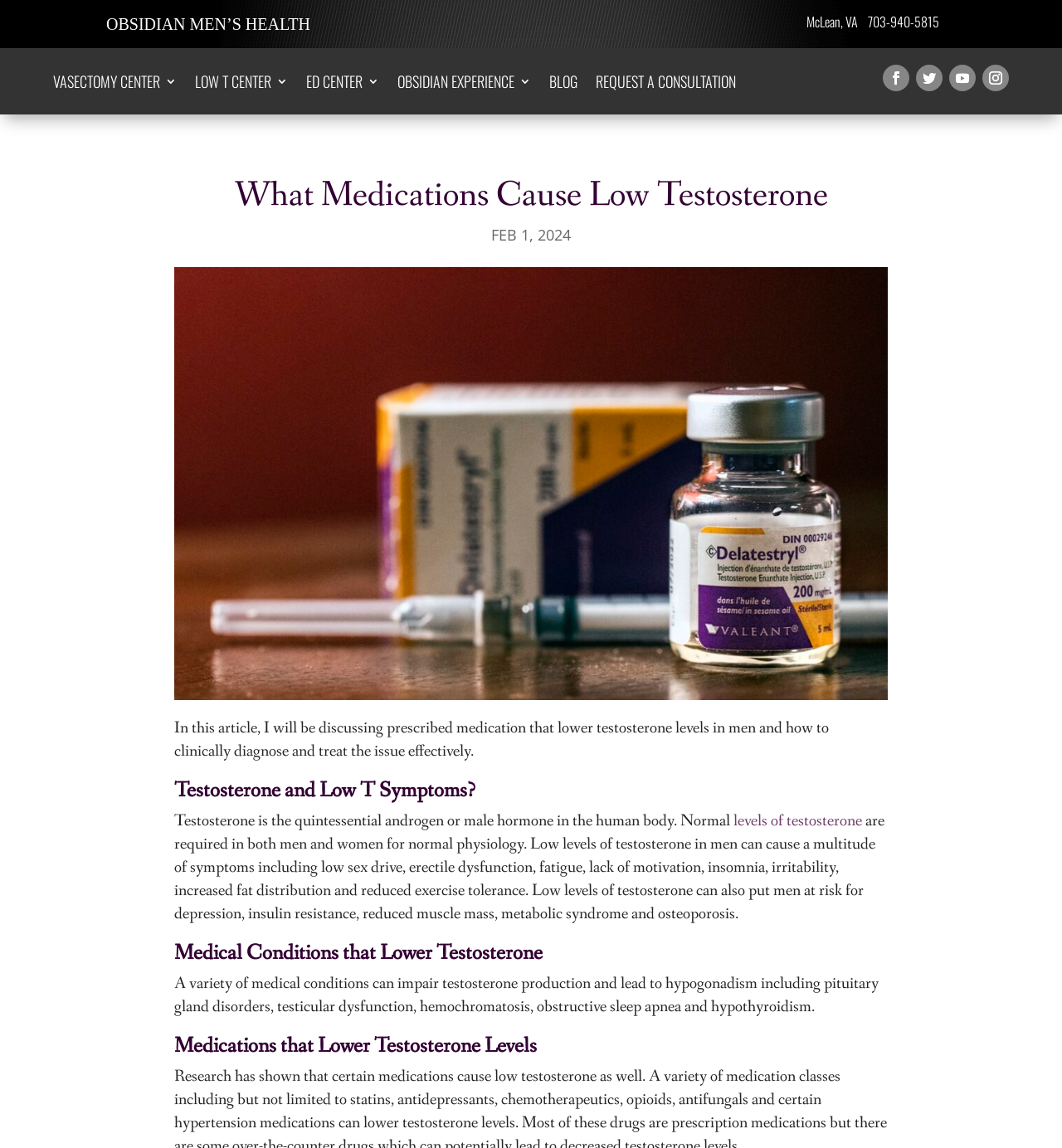Given the element description, predict the bounding box coordinates in the format (top-left x, top-left y, bottom-right x, bottom-right y), using floating point numbers between 0 and 1: Request a Consultation

[0.561, 0.066, 0.693, 0.082]